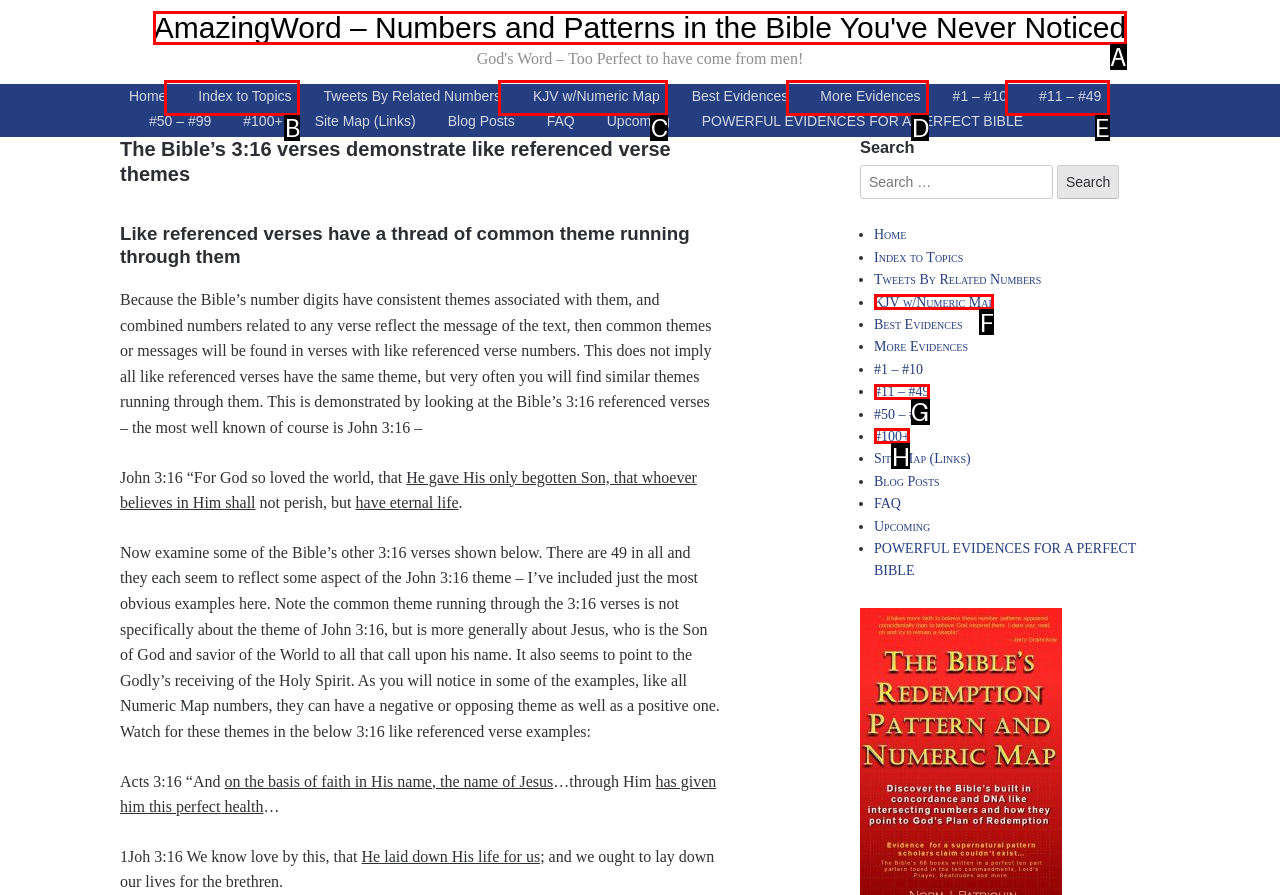Pick the option that corresponds to: More Evidences
Provide the letter of the correct choice.

D